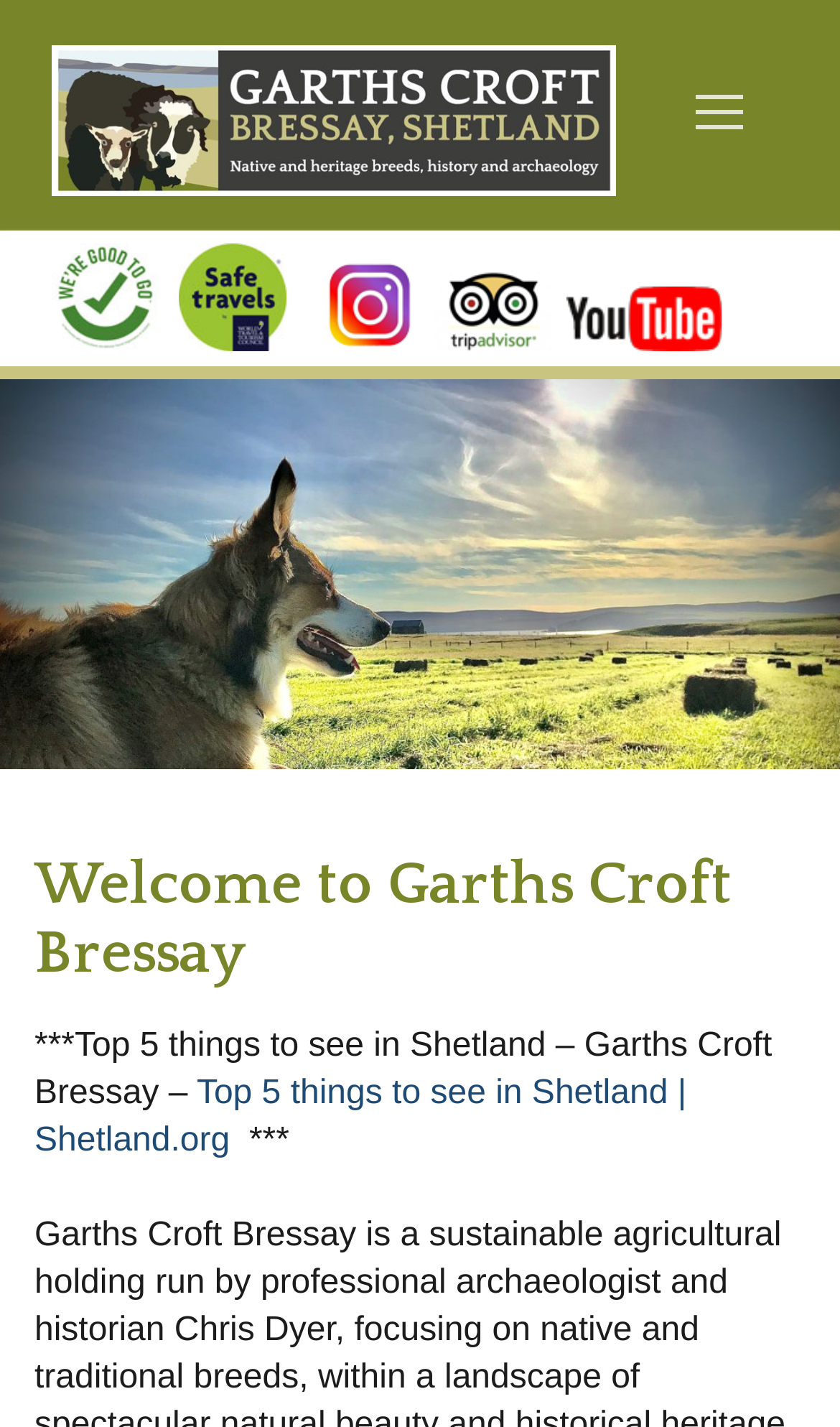Please provide a detailed answer to the question below by examining the image:
Who runs Garths Croft?

The webpage mentions that Garths Croft is 'run by Chris Dyer on Bressay in Shetland'. This indicates that Chris Dyer is the person responsible for managing or operating Garths Croft.